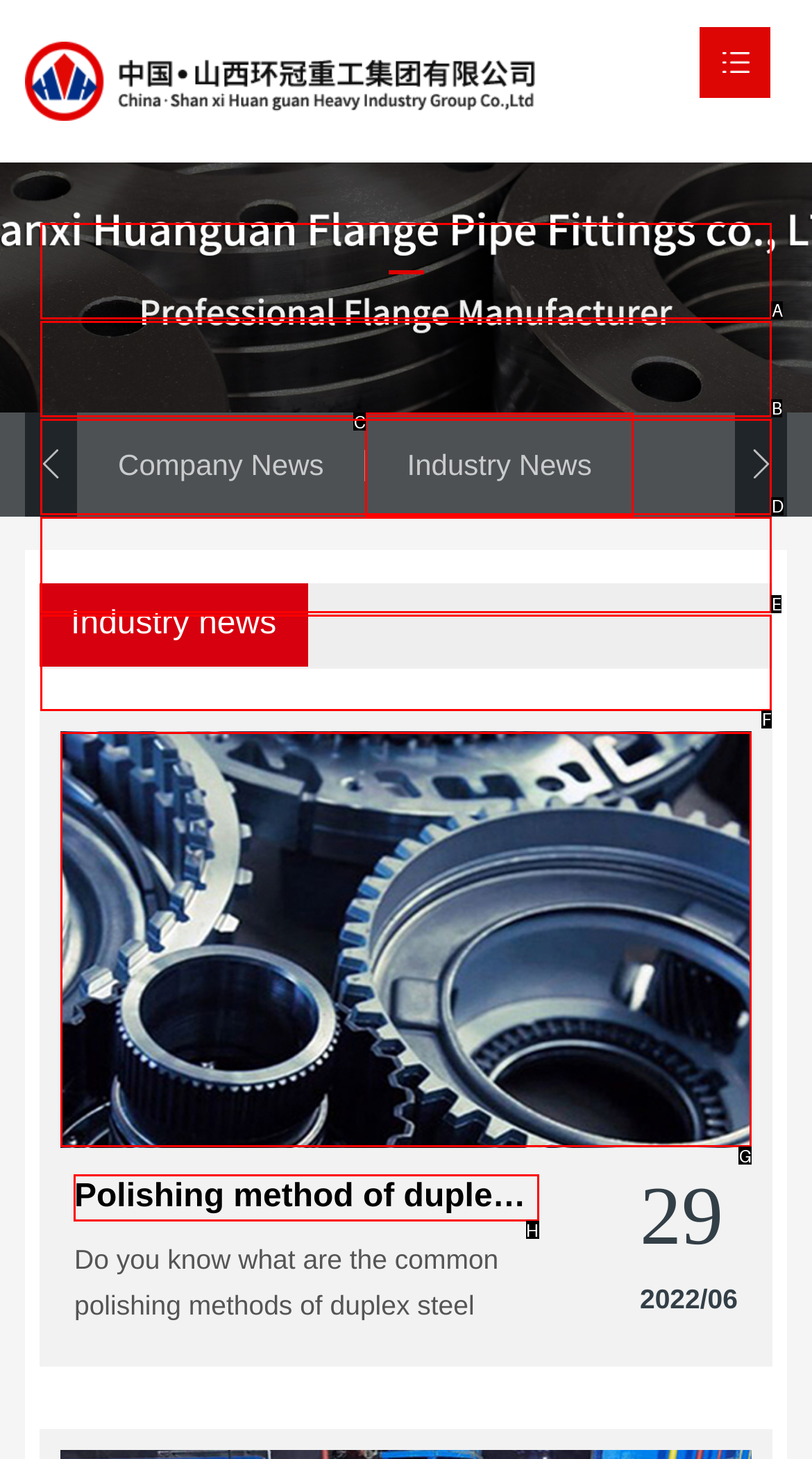Determine the HTML element that best aligns with the description: alt="pic" title=""
Answer with the appropriate letter from the listed options.

G